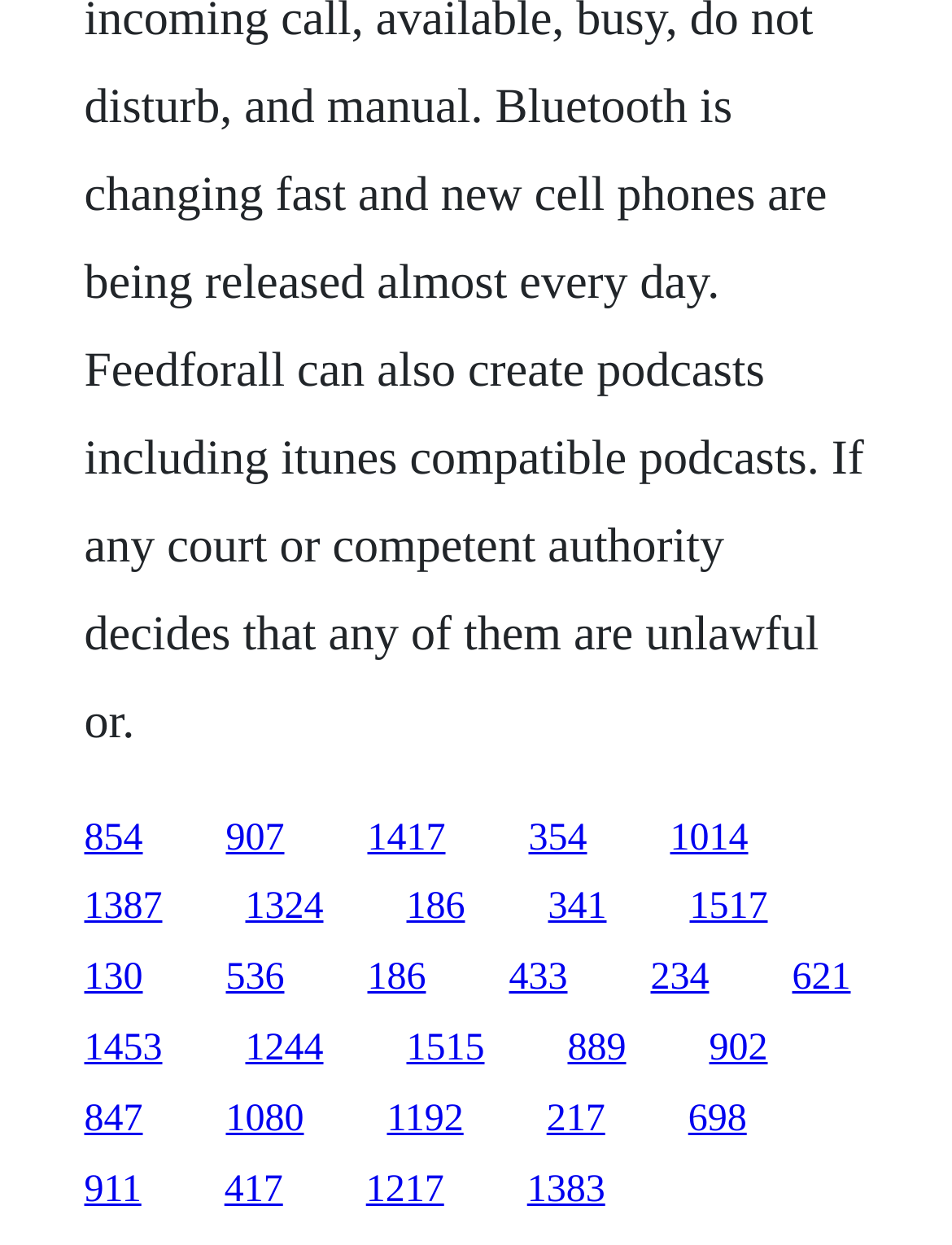Please identify the bounding box coordinates of the clickable element to fulfill the following instruction: "access the fifteenth link". The coordinates should be four float numbers between 0 and 1, i.e., [left, top, right, bottom].

[0.724, 0.713, 0.806, 0.746]